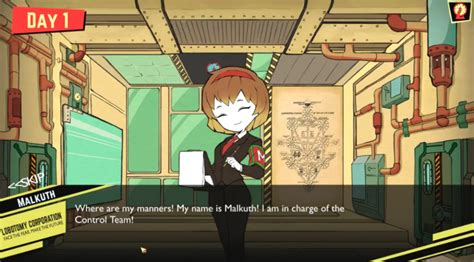Respond to the question below with a single word or phrase: What is the theme indicated by the text 'DAY 1'?

start or introduction